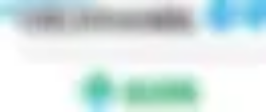What does the logo represent?
Give a one-word or short-phrase answer derived from the screenshot.

Blue Cross Blue Shield of the Allegheny Health Network